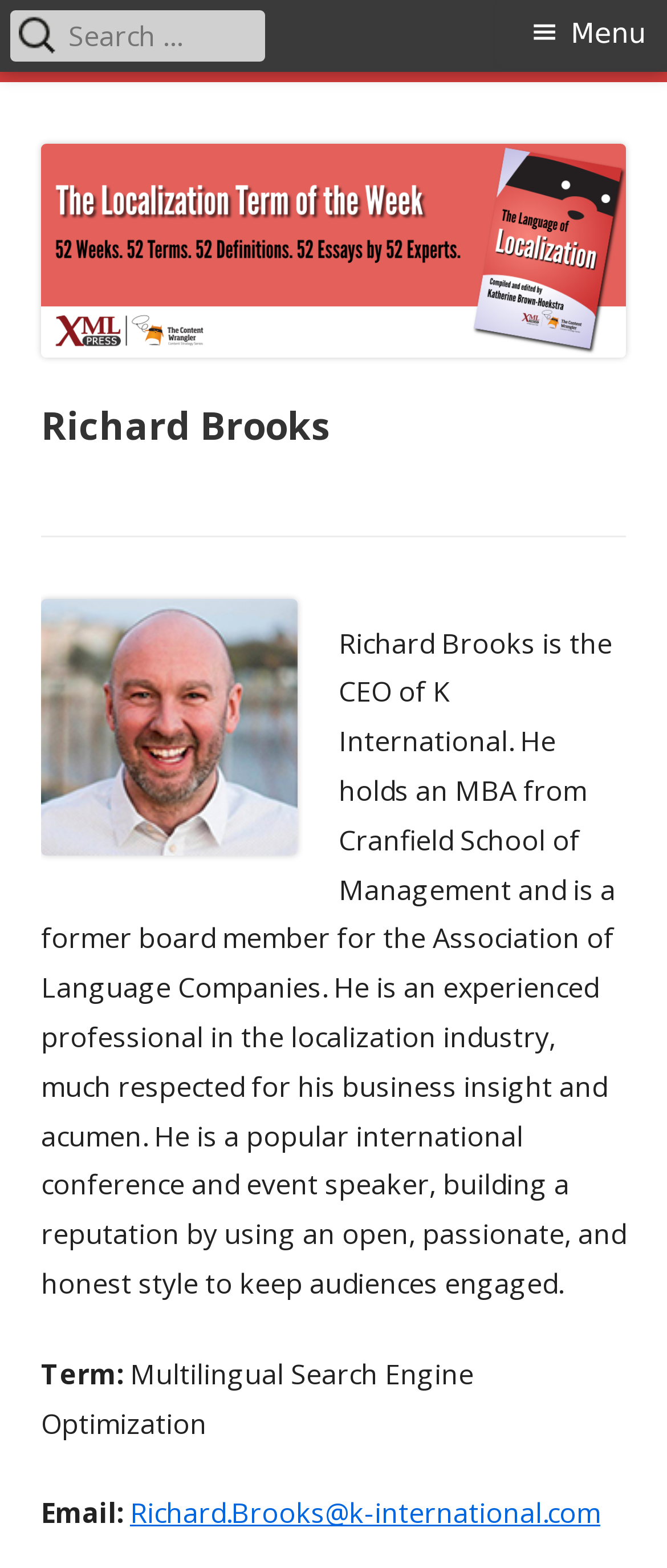Give the bounding box coordinates for the element described as: "The Language of Localization".

[0.062, 0.065, 0.964, 0.099]